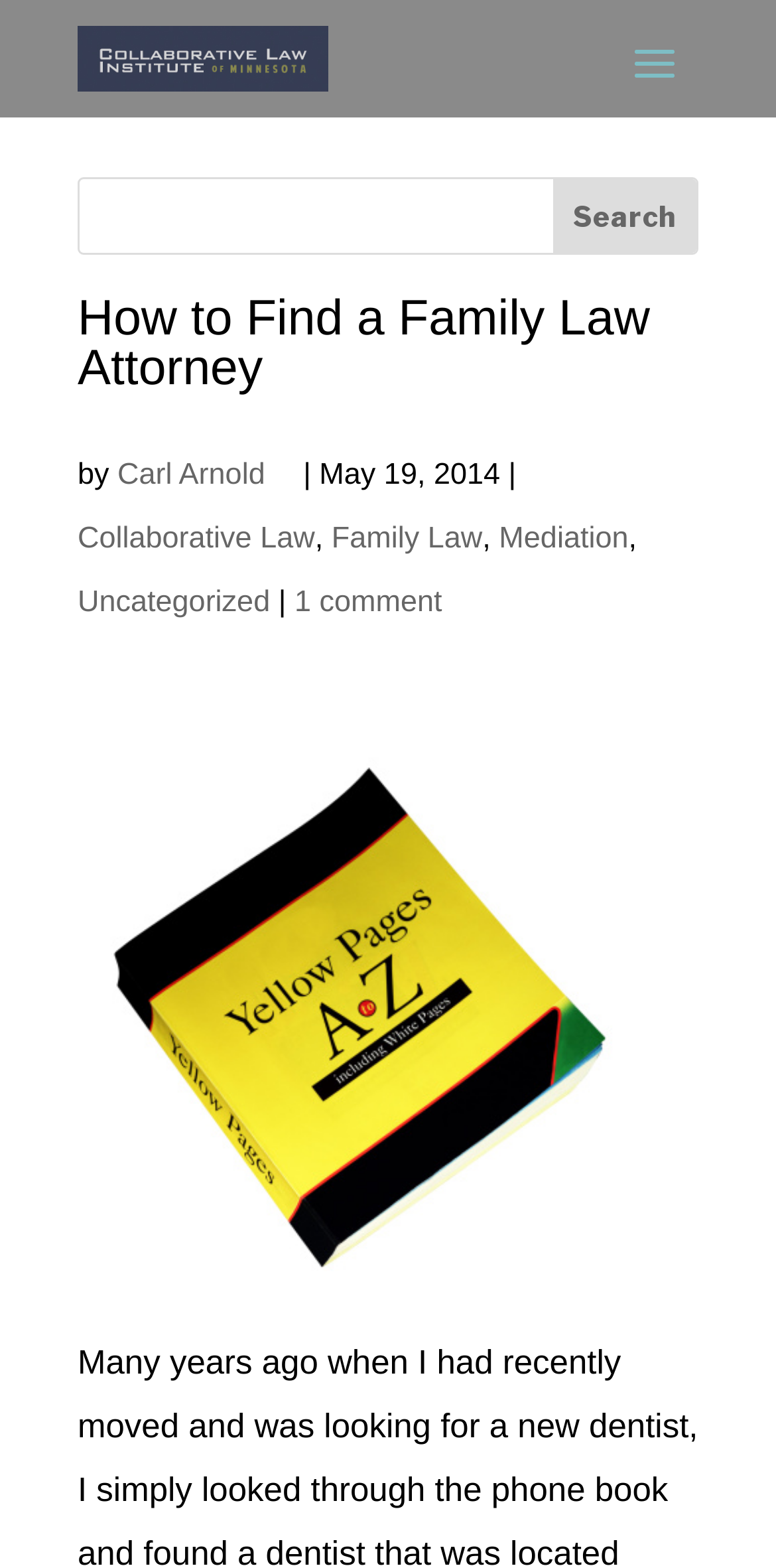Observe the image and answer the following question in detail: What is the author of the article?

The author of the article can be found by looking at the text next to the 'by' keyword, which is 'Carl Arnold'.